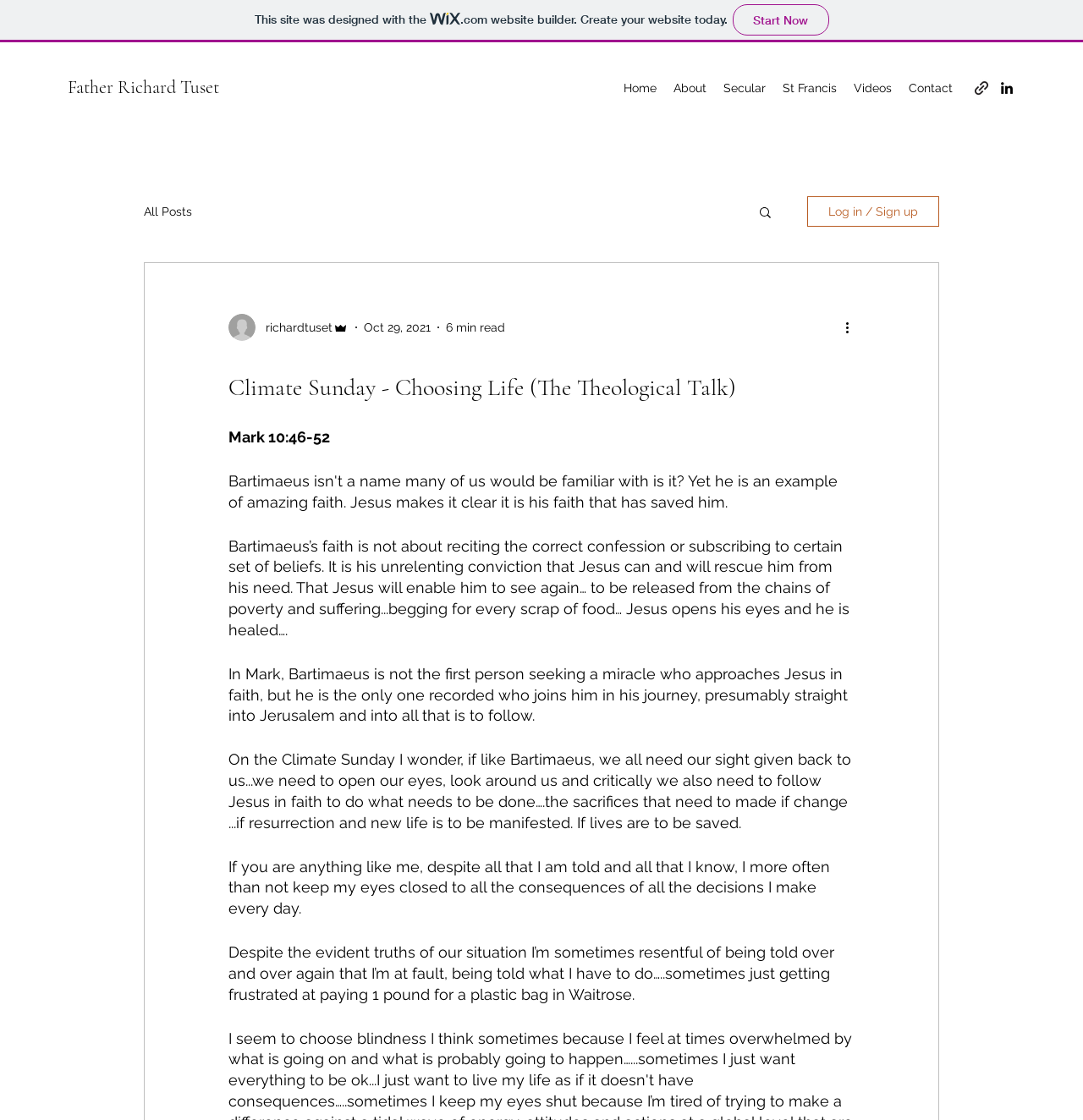Describe all visible elements and their arrangement on the webpage.

This webpage appears to be a blog post titled "Climate Sunday - Choosing Life (The Theological Talk)" by Father Richard Tuset. At the top of the page, there is a navigation menu with links to "Home", "About", "Secular", "St Francis", "Videos", and "Contact". Below this menu, there is a social media bar with links to LinkedIn and an image of the LinkedIn logo.

On the left side of the page, there is a section with the writer's picture, name "richardtuset", and a label "Admin". Below this, there is a date "Oct 29, 2021" and a label "6 min read". 

The main content of the blog post is divided into several paragraphs. The first paragraph starts with a heading "Mark 10:46-52" and discusses Bartimaeus's faith and his encounter with Jesus. The subsequent paragraphs continue the discussion, exploring the themes of faith, conviction, and the need for change in the context of Climate Sunday.

There are several buttons on the page, including a "Search" button, a "Log in / Sign up" button, and a "More actions" button. At the very top of the page, there is a link to the website builder Wix.com, accompanied by a small Wix logo.